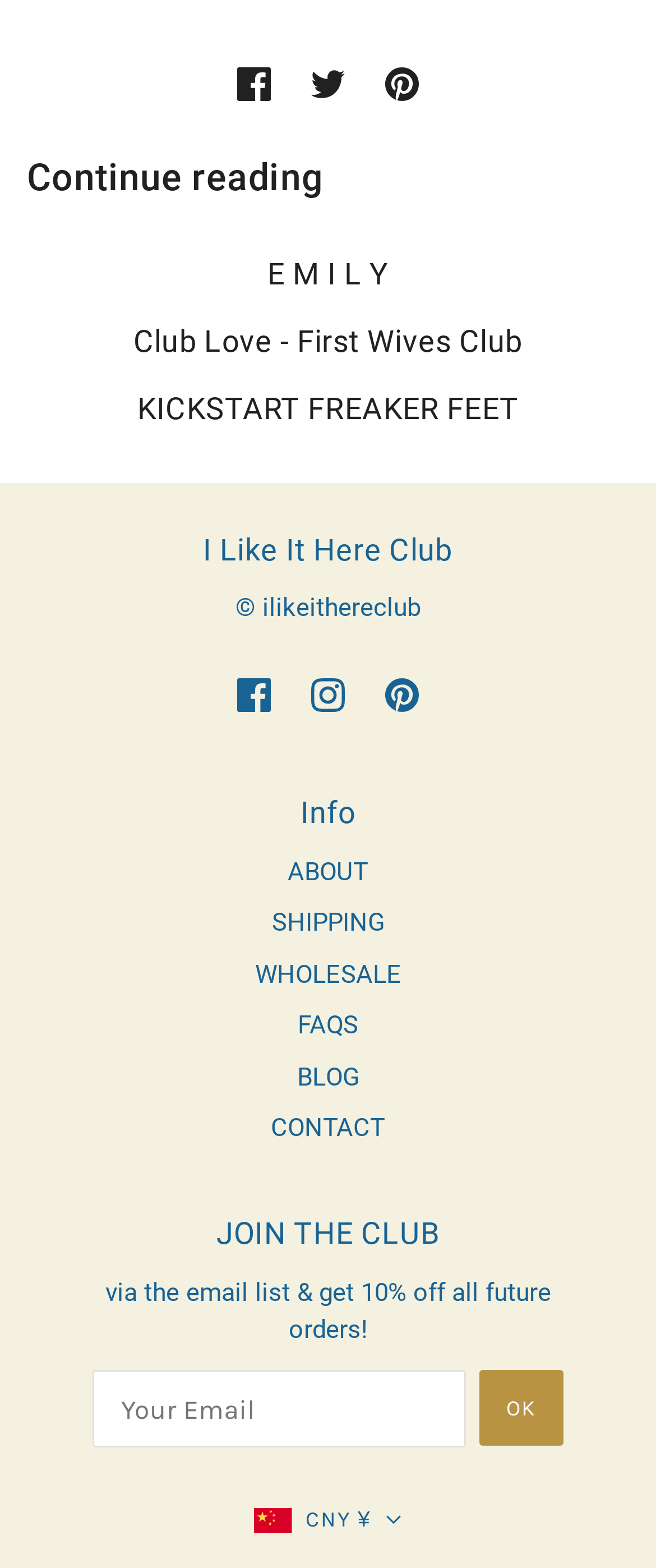Use a single word or phrase to answer the question: 
What is the name of the club?

I Like It Here Club